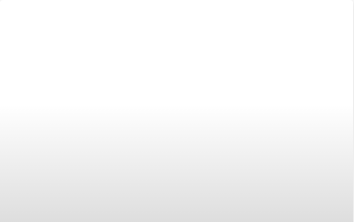Offer a detailed narrative of the scene shown in the image.

The image features a minimalistic design, emphasizing clarity and space. The background transitions from a solid white at the top to a subtle gradient of light gray at the bottom, creating a serene and professional ambiance. This visual restraint supports its context, likely intended to accompany content related to effective digital advertising strategies for pressure washing businesses, specifically focusing on video ads. The clean aesthetic aligns with the theme of promoting professionalism in marketing efforts, inviting viewers to engage with the associated material on optimizing their advertising approaches.